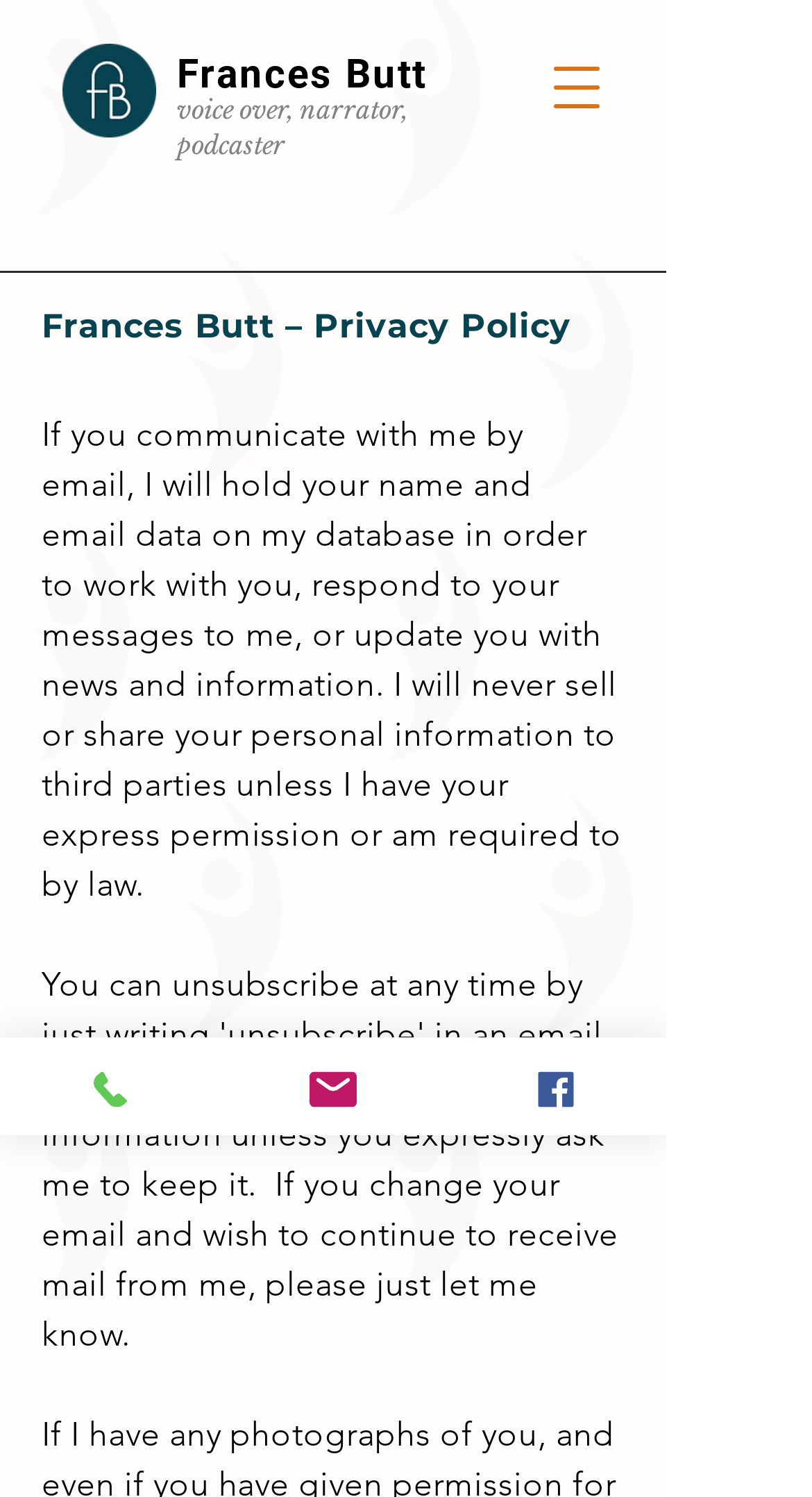What is the profession of Frances Butt?
With the help of the image, please provide a detailed response to the question.

Based on the webpage, Frances Butt is a voice artist and podcaster in Bristol UK, as indicated by the heading 'Frances Butt voice over, narrator, podcaster'.